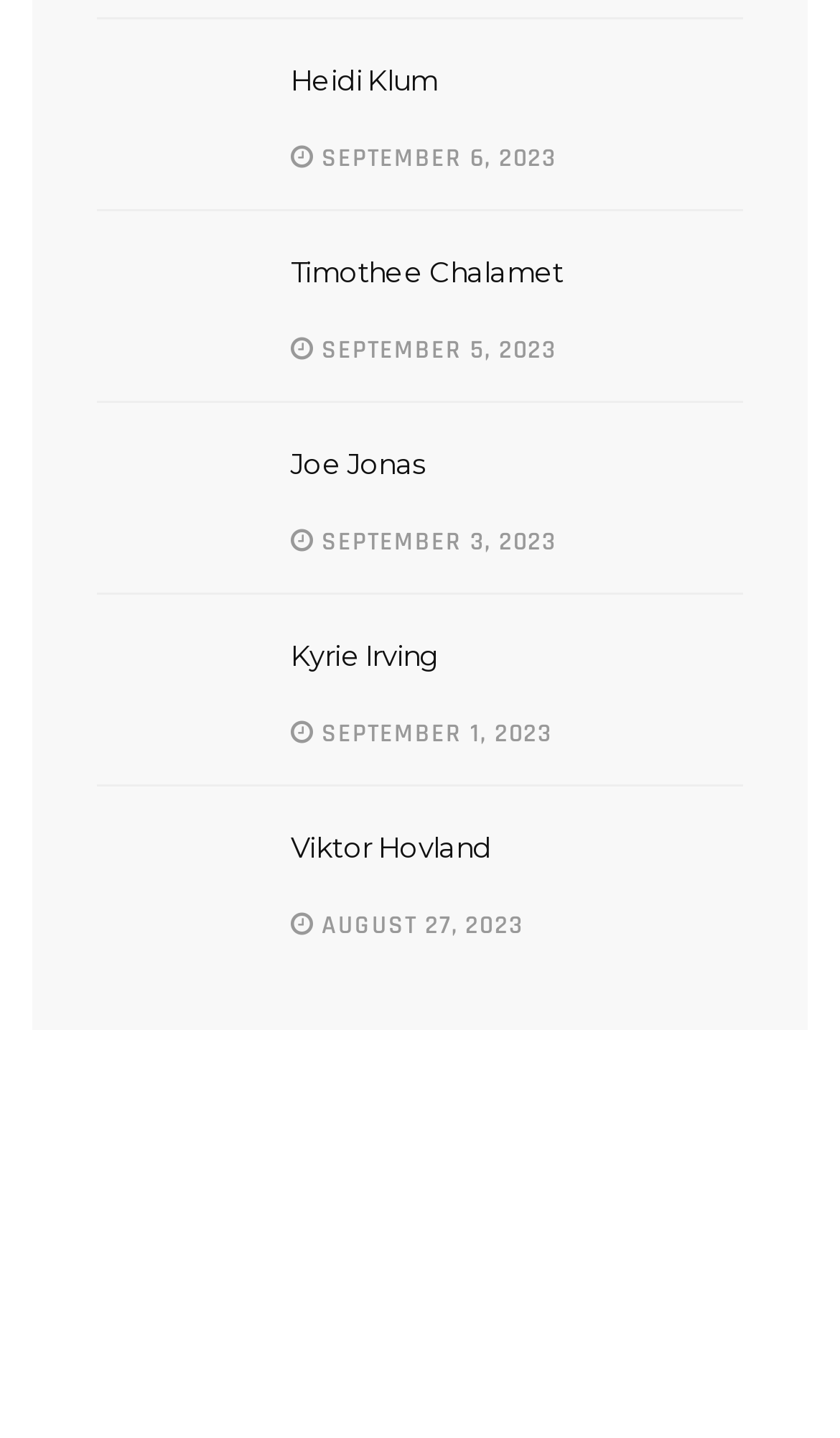How many links are associated with each celebrity?
Using the screenshot, give a one-word or short phrase answer.

2